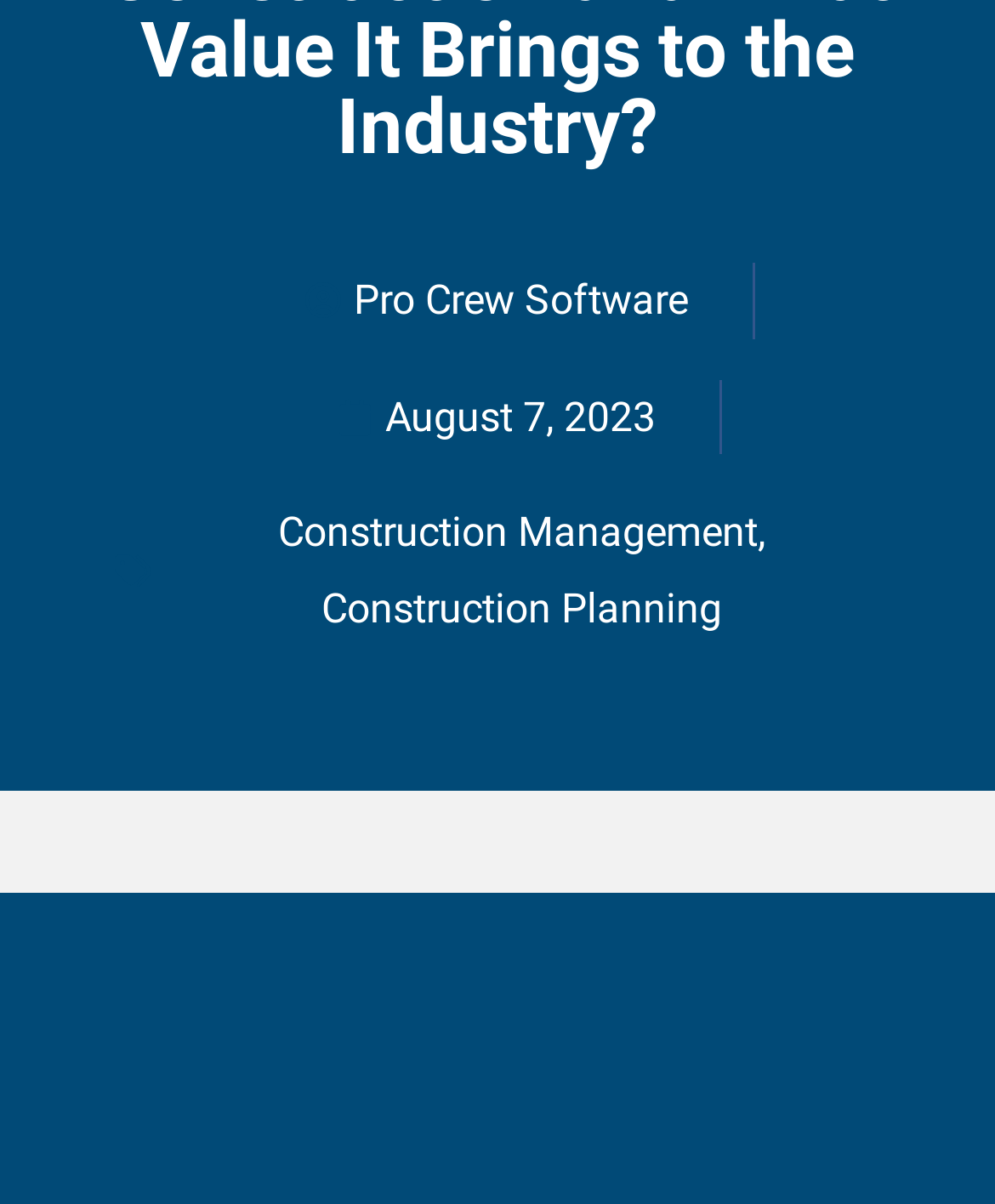Identify the bounding box for the UI element that is described as follows: "Construction Planning".

[0.323, 0.485, 0.726, 0.526]